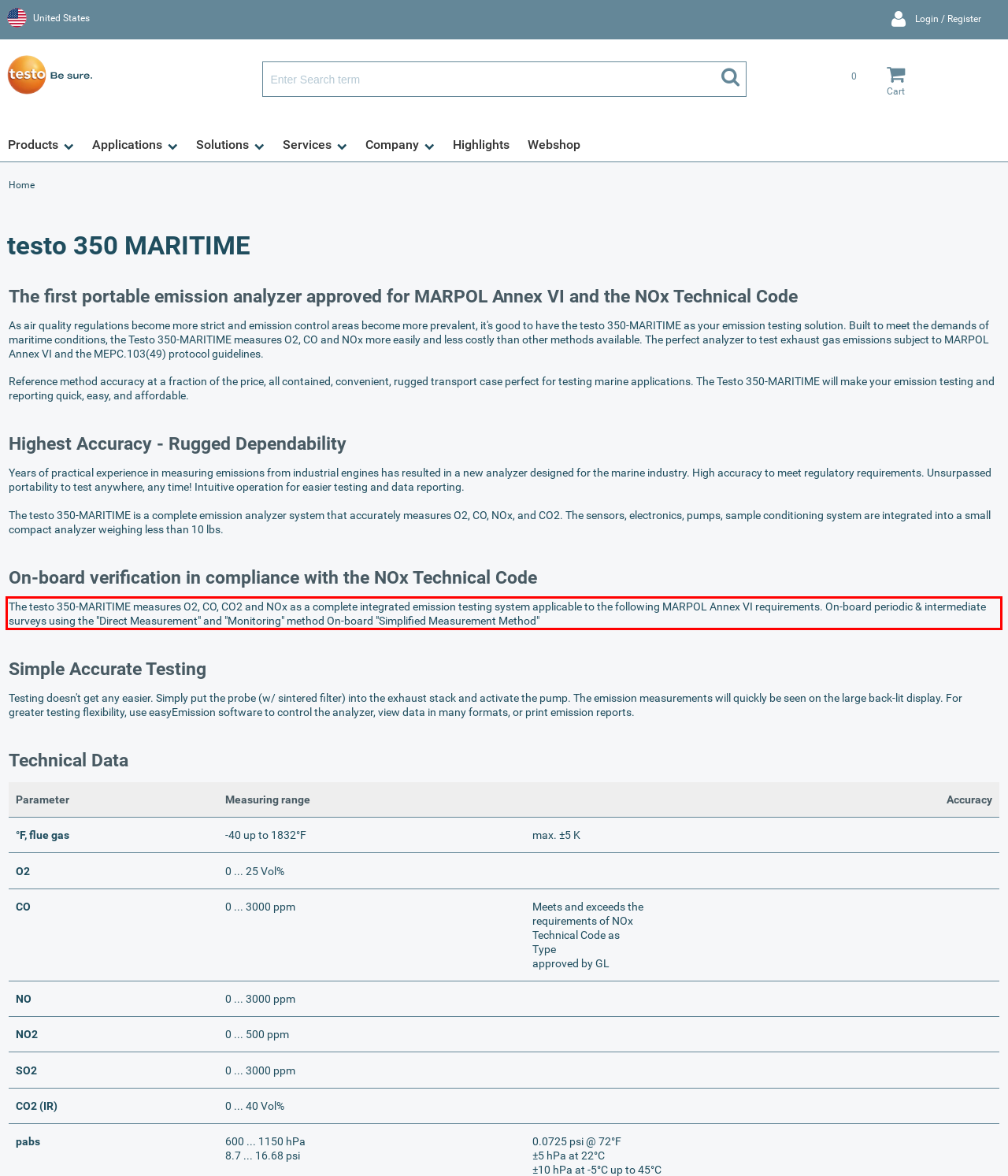Given a screenshot of a webpage, identify the red bounding box and perform OCR to recognize the text within that box.

The testo 350-MARITIME measures O2, CO, CO2 and NOx as a complete integrated emission testing system applicable to the following MARPOL Annex VI requirements. On-board periodic & intermediate surveys using the "Direct Measurement" and "Monitoring" method On-board "Simplified Measurement Method"